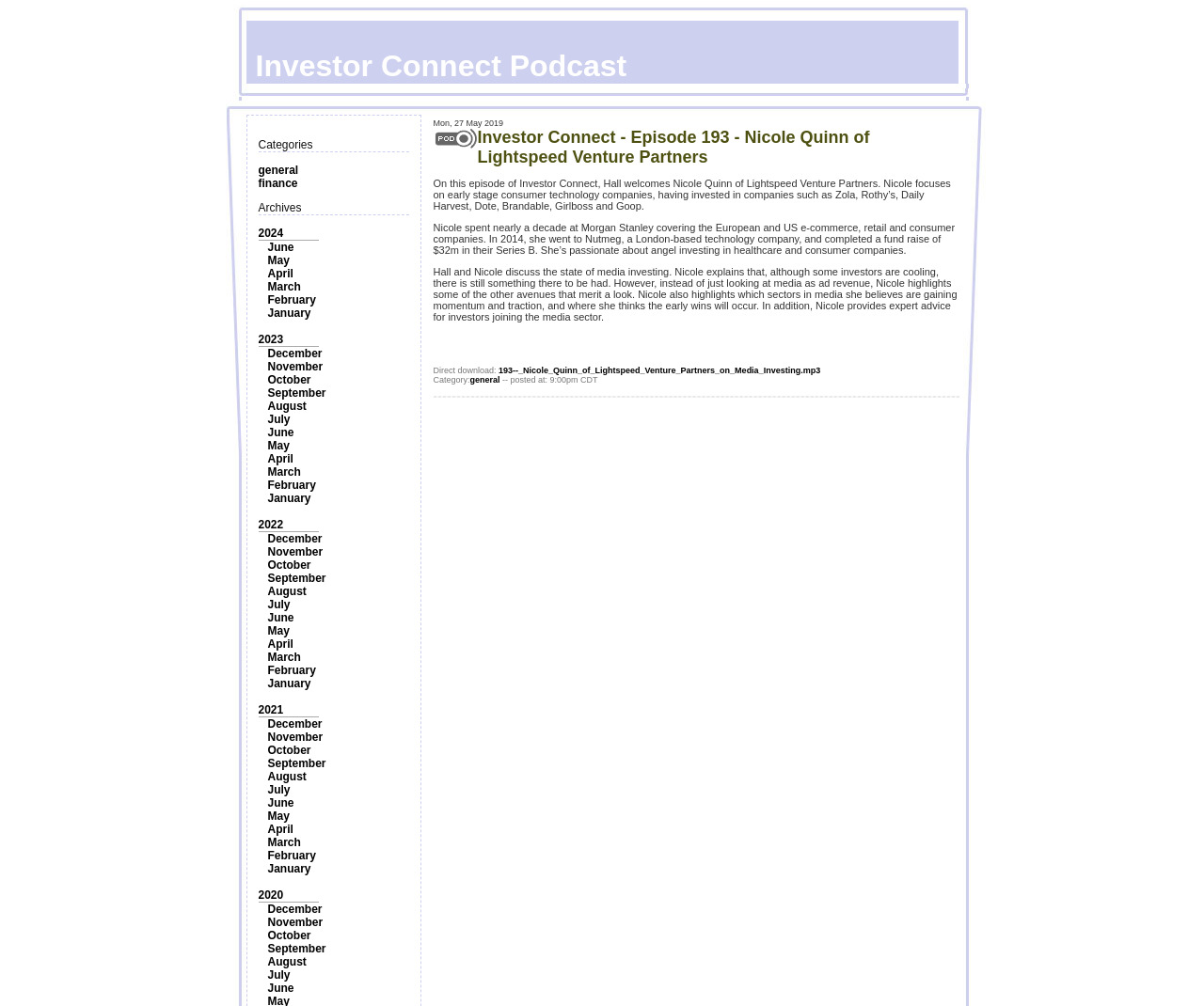Please determine the bounding box coordinates of the element to click in order to execute the following instruction: "Click on the 'general' category". The coordinates should be four float numbers between 0 and 1, specified as [left, top, right, bottom].

[0.214, 0.163, 0.248, 0.176]